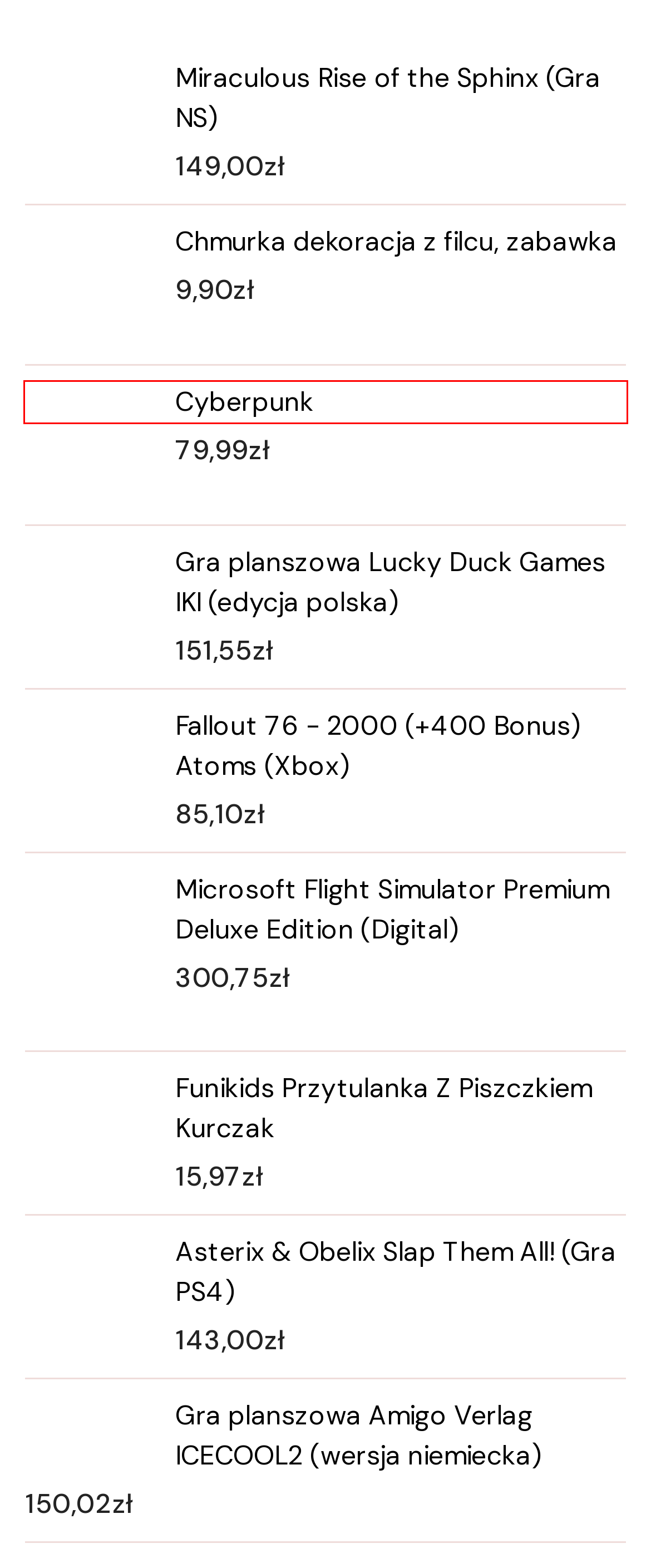Consider the screenshot of a webpage with a red bounding box and select the webpage description that best describes the new page that appears after clicking the element inside the red box. Here are the candidates:
A. Asterix & Obelix Slap Them All! (Gra PS4) – Zetgiebe
B. Miraculous Rise of the Sphinx (Gra NS) – Zetgiebe
C. Gra planszowa Amigo Verlag ICECOOL2 (wersja niemiecka) – Zetgiebe
D. Chmurka dekoracja z filcu, zabawka – Zetgiebe
E. Cyberpunk – Zetgiebe
F. Fallout 76 – 2000 (+400 Bonus) Atoms (Xbox) – Zetgiebe
G. Microsoft Flight Simulator Premium Deluxe Edition (Digital) – Zetgiebe
H. Gra planszowa Lucky Duck Games IKI (edycja polska) – Zetgiebe

E